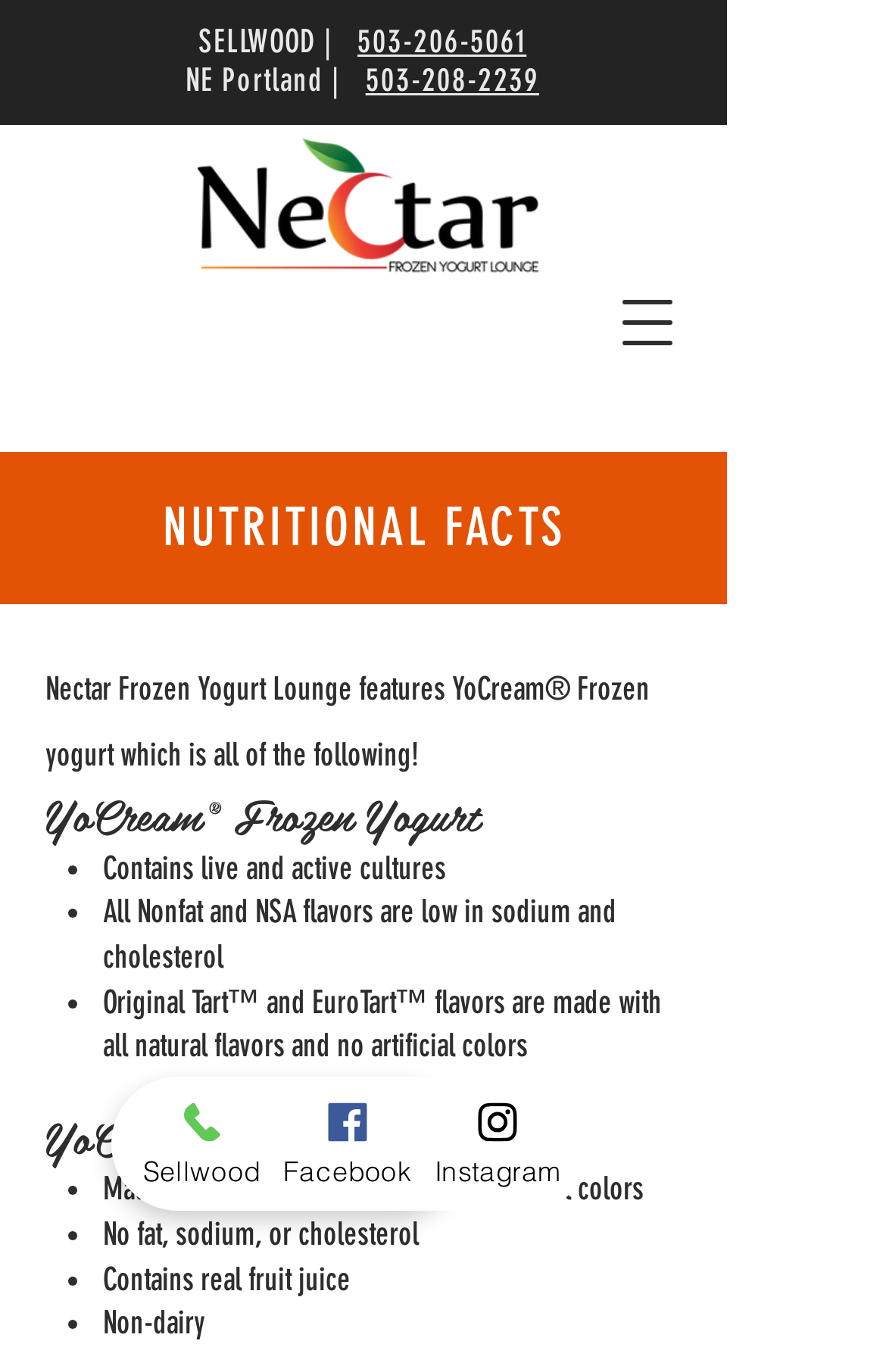What is a characteristic of Nectar Froyo's Non-Dairy Sorbet?
Kindly offer a comprehensive and detailed response to the question.

I found this characteristic by reading the list of features under the heading 'YoCream® Non-Dairy Sorbet'. One of the bullet points lists 'Non-dairy' as a characteristic of the sorbet.